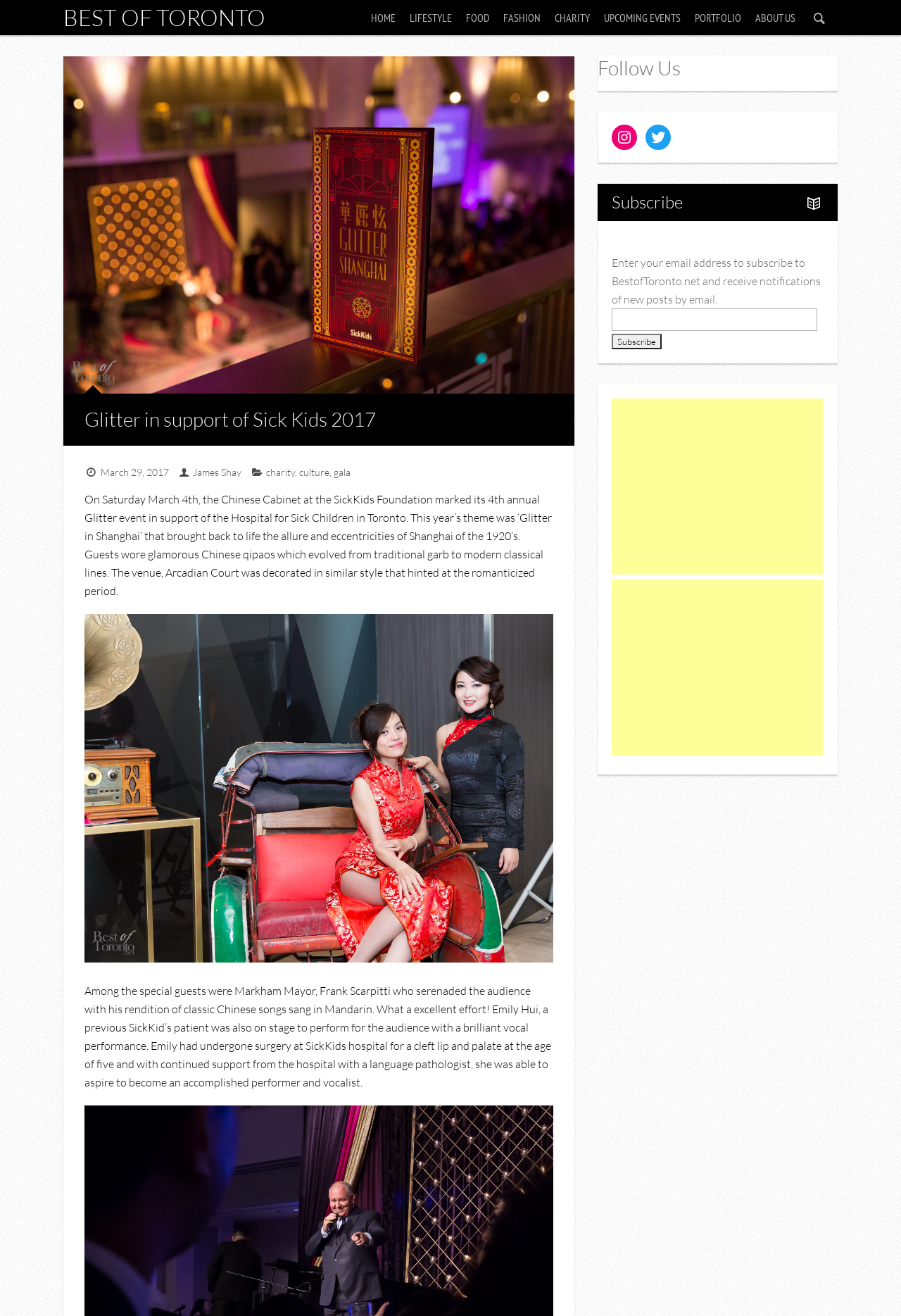Identify the bounding box coordinates for the element that needs to be clicked to fulfill this instruction: "Click on the 'UPCOMING EVENTS' link". Provide the coordinates in the format of four float numbers between 0 and 1: [left, top, right, bottom].

[0.67, 0.0, 0.755, 0.027]